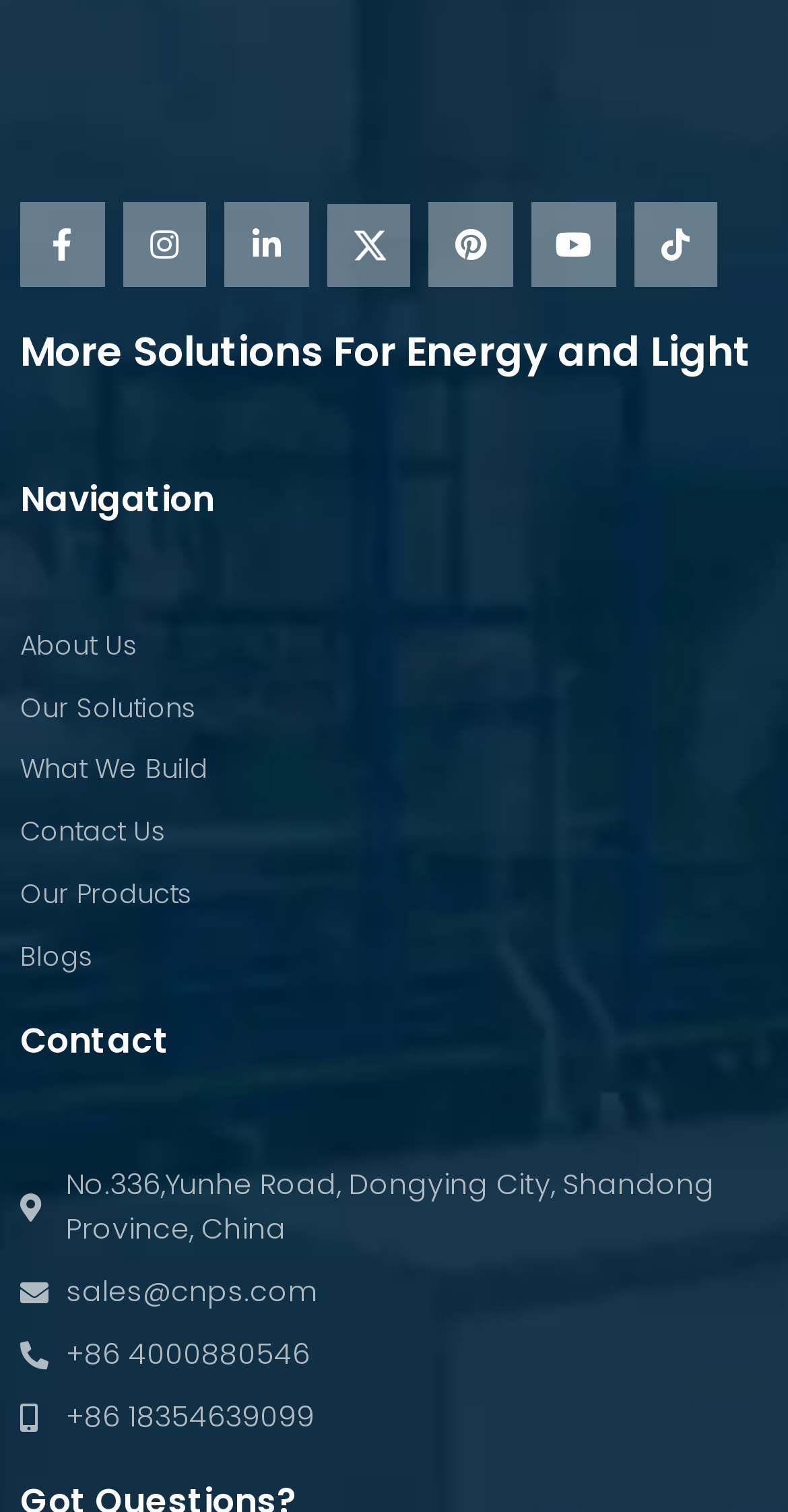Identify the bounding box coordinates of the area you need to click to perform the following instruction: "Contact the sales team".

[0.026, 0.84, 0.974, 0.87]